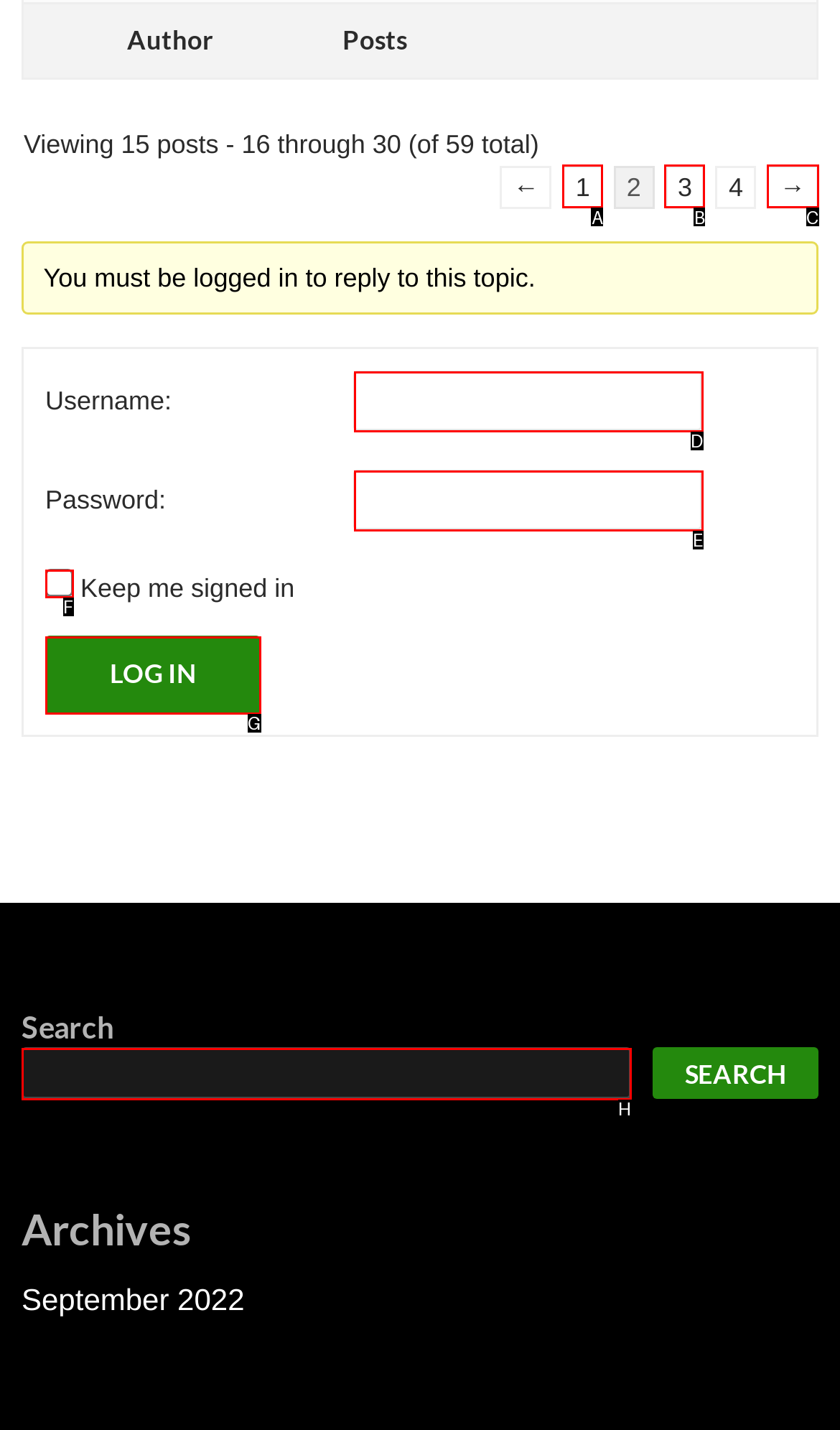Which HTML element among the options matches this description: Log In? Answer with the letter representing your choice.

G